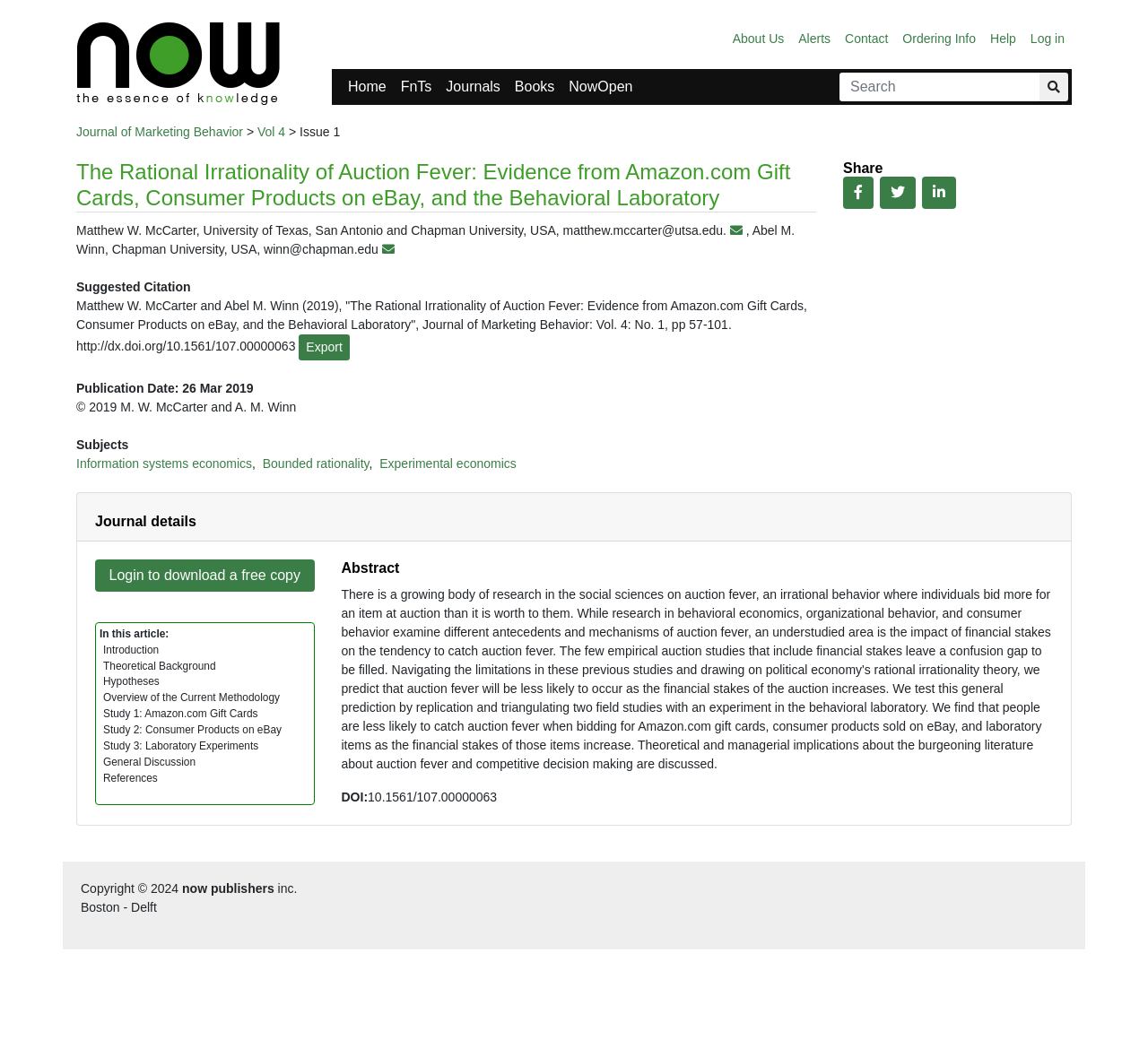Pinpoint the bounding box coordinates of the clickable area necessary to execute the following instruction: "Log in to the system". The coordinates should be given as four float numbers between 0 and 1, namely [left, top, right, bottom].

[0.891, 0.021, 0.934, 0.053]